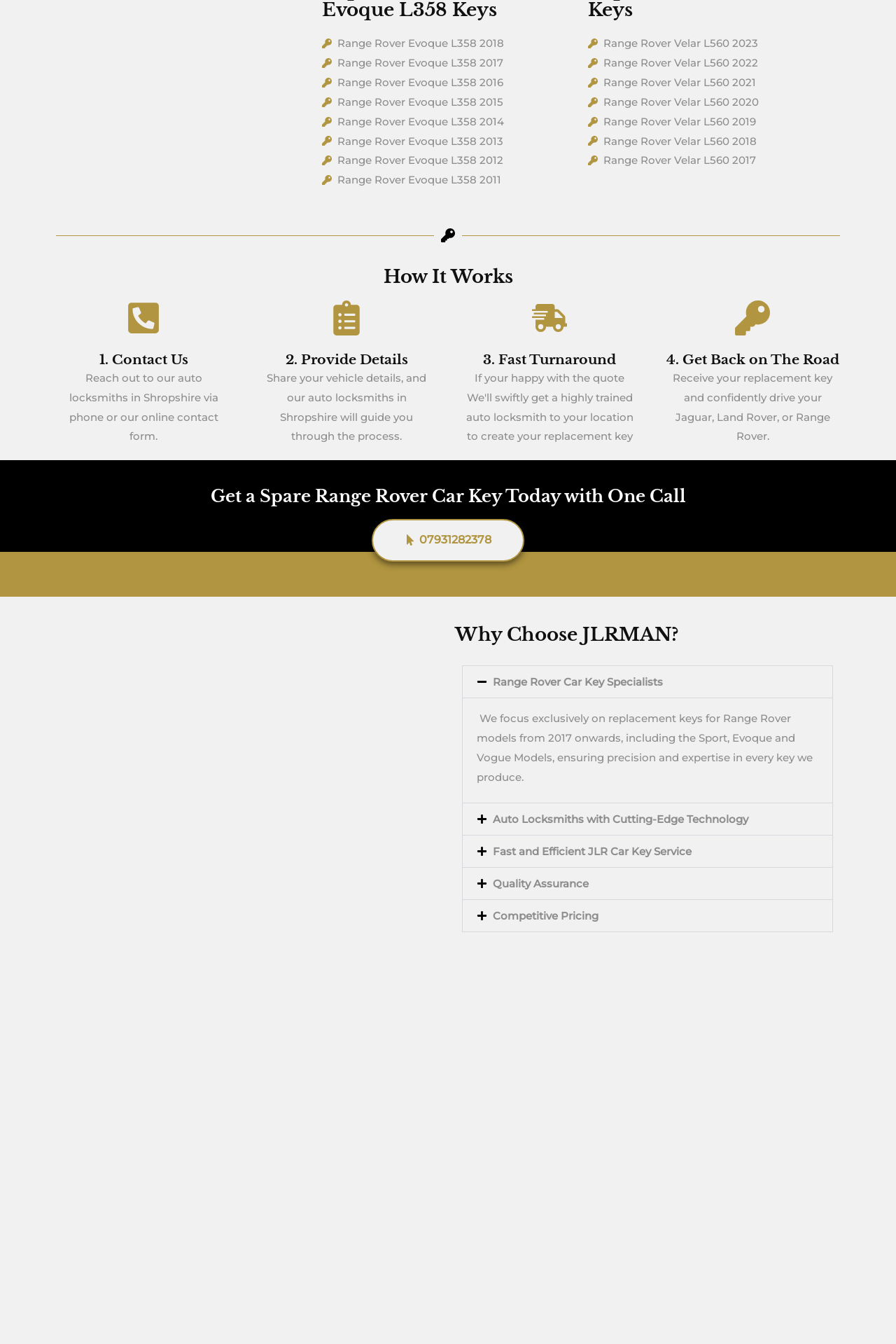Can you specify the bounding box coordinates of the area that needs to be clicked to fulfill the following instruction: "Browse the archives for July 2013"?

None